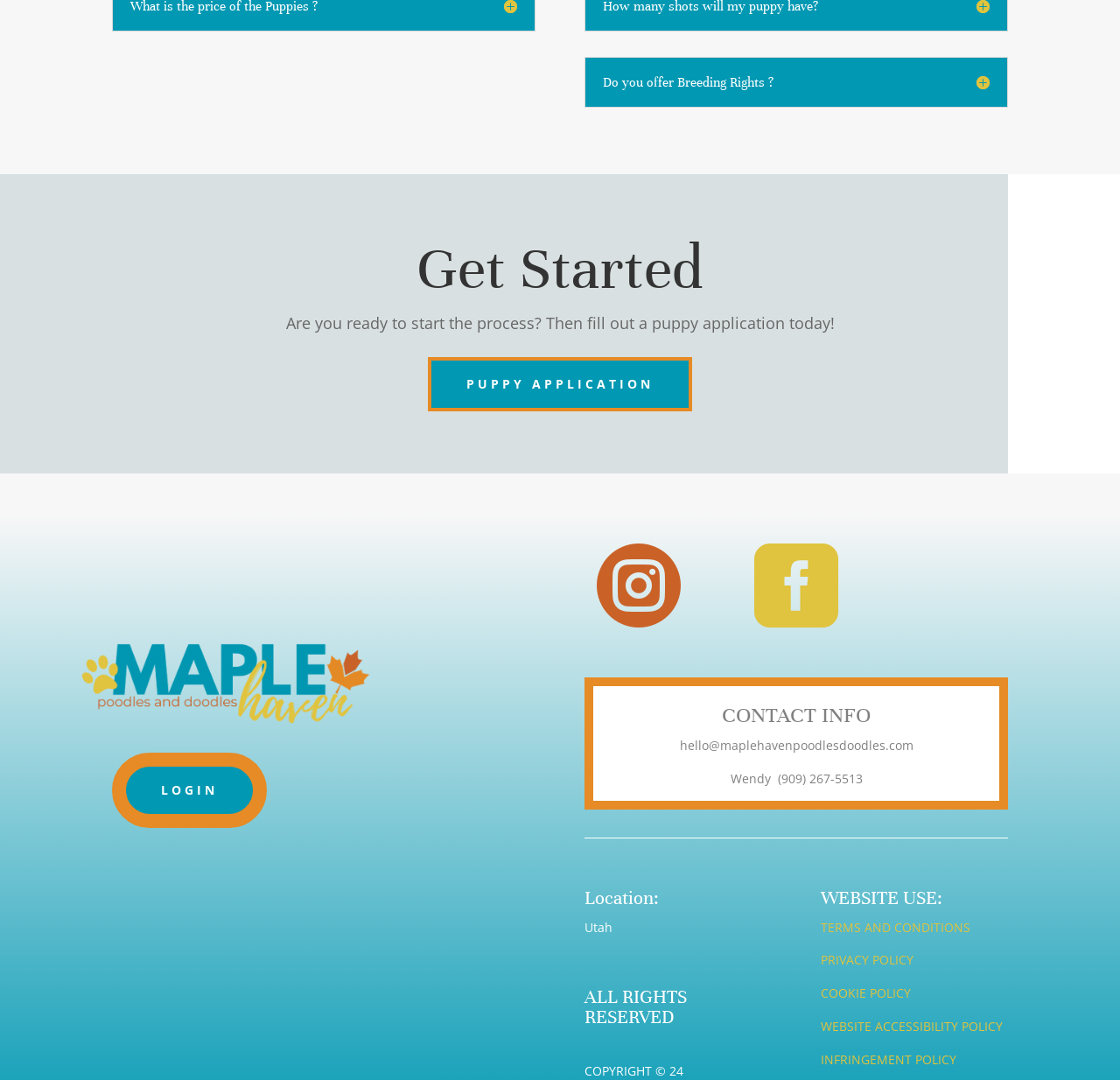Specify the bounding box coordinates (top-left x, top-left y, bottom-right x, bottom-right y) of the UI element in the screenshot that matches this description: TERMS AND CONDITIONS

[0.733, 0.851, 0.867, 0.866]